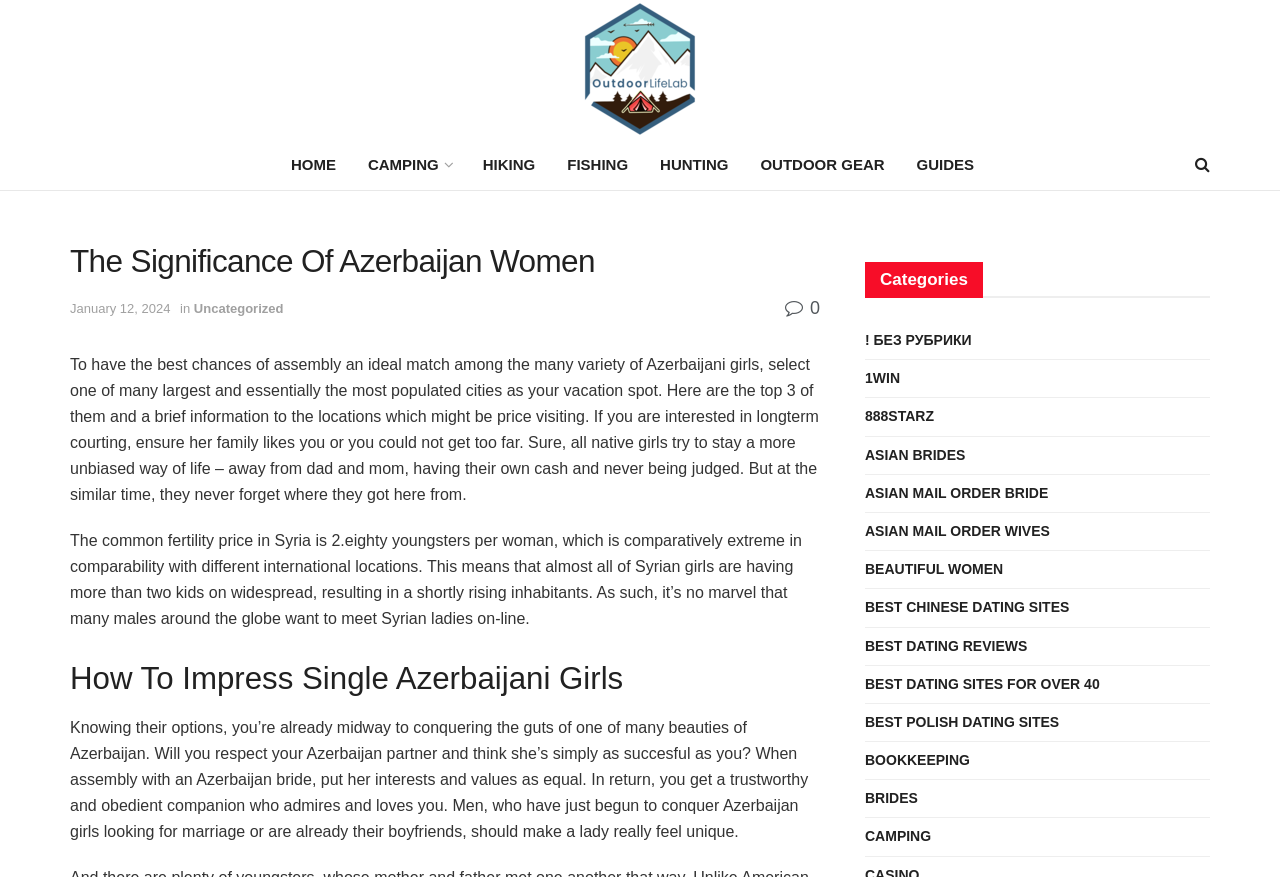Respond to the question below with a single word or phrase:
How many links are under the 'Categories' heading?

14